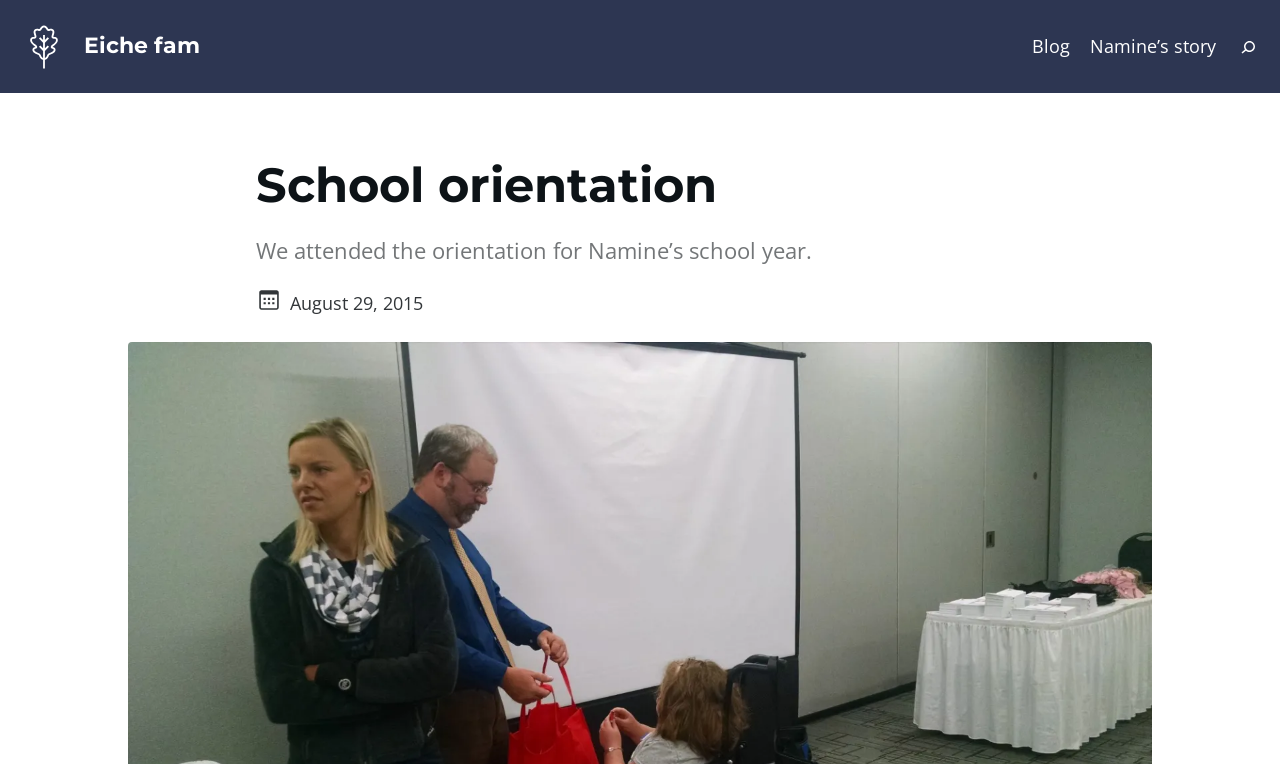What is the name of the student?
Based on the visual details in the image, please answer the question thoroughly.

The name of the student can be found in the StaticText element with the text 'We attended the orientation for Namine’s school year.'. This suggests that Namine is the student who attended the school orientation.